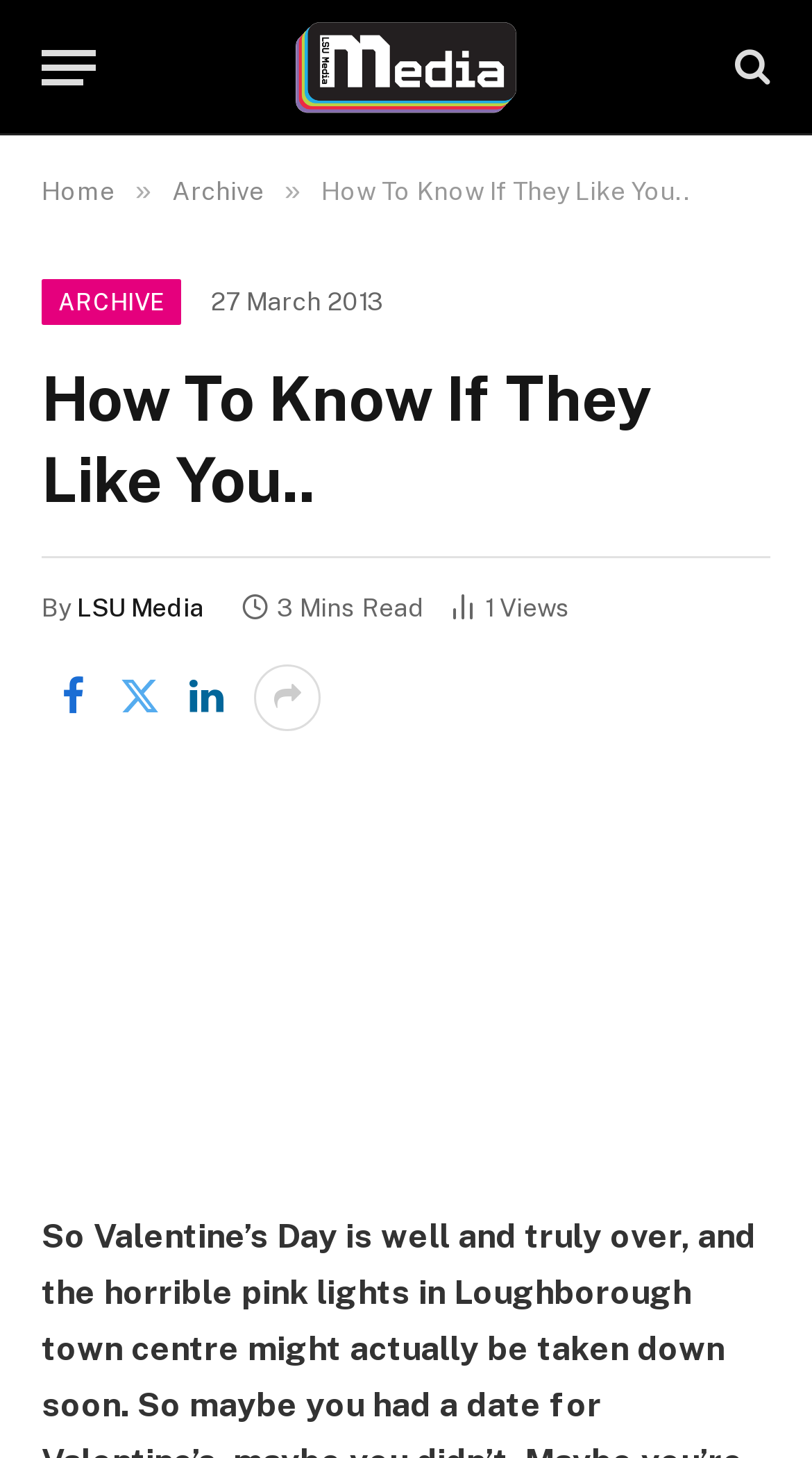Please identify the bounding box coordinates of the element on the webpage that should be clicked to follow this instruction: "Visit the LSU Media homepage". The bounding box coordinates should be given as four float numbers between 0 and 1, formatted as [left, top, right, bottom].

[0.363, 0.0, 0.637, 0.093]